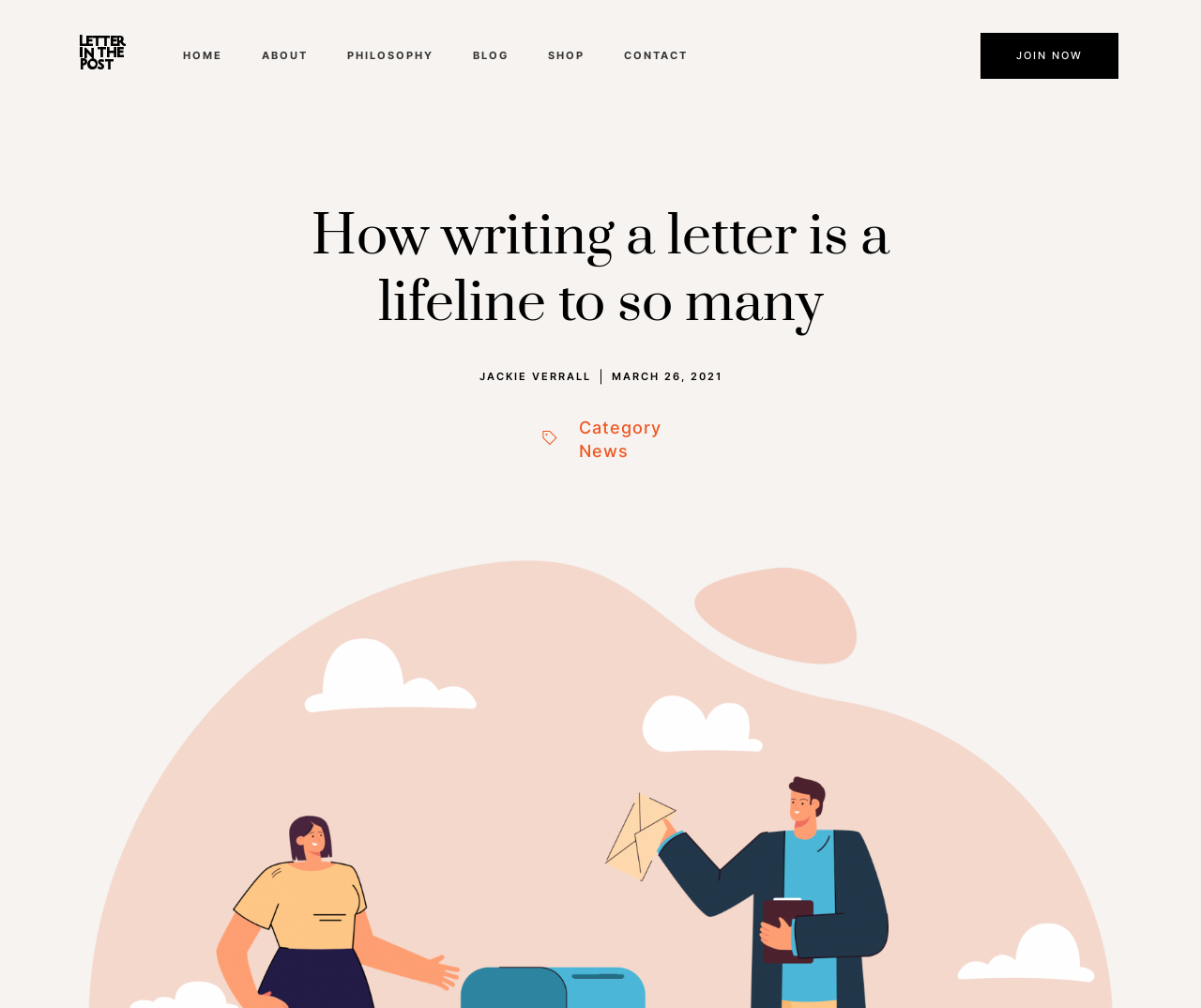Determine the primary headline of the webpage.

How writing a letter is a lifeline to so many